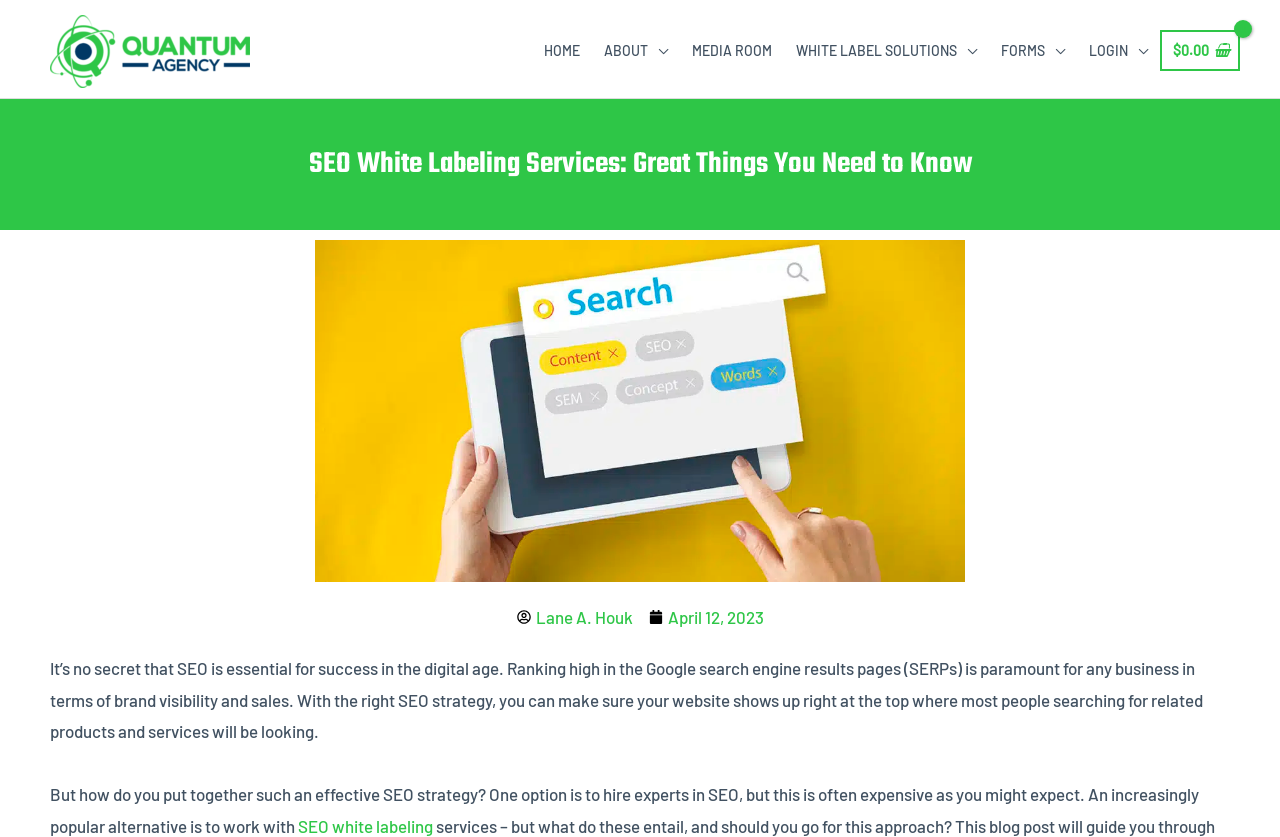Identify the bounding box coordinates of the section that should be clicked to achieve the task described: "Go to the 'WHITE LABEL SOLUTIONS' page".

[0.613, 0.027, 0.773, 0.094]